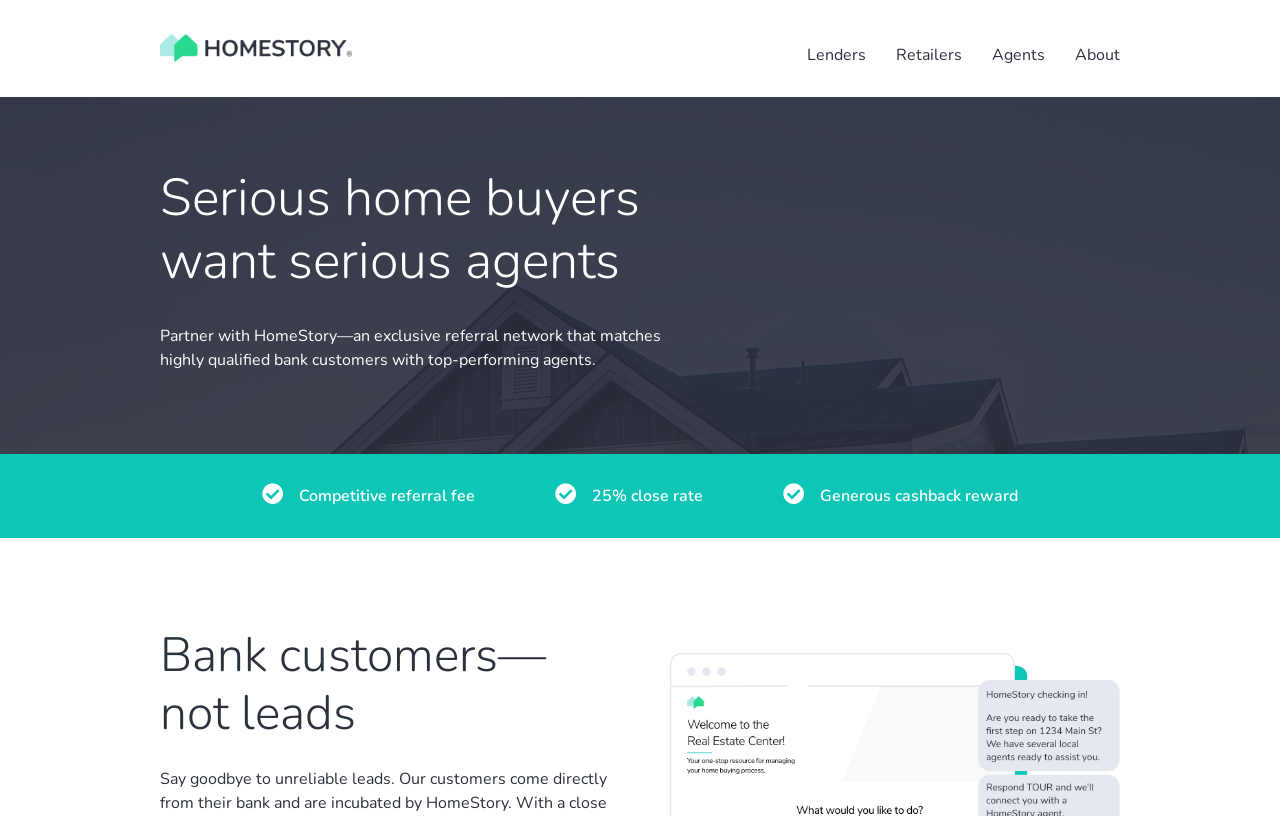Explain in detail what you observe on this webpage.

The webpage appears to be promoting HomeStory, an exclusive referral network that connects highly qualified bank customers with top-performing agents. At the top-left of the page, there is a figure, likely a logo or an image, accompanied by a link. 

Below the figure, there is a prominent heading that reads "Serious home buyers want serious agents". This heading spans almost the entire width of the page. 

Underneath the heading, there are two lines of text that describe the service, stating that HomeStory is a referral network that matches highly qualified bank customers with top-performing agents. 

To the right of the text, there are four links: "Lenders", "Retailers", "Agents", and "About", which are likely navigation links to other sections of the website. 

Further down the page, there are three short paragraphs or bullet points that highlight the benefits of the service, including a competitive referral fee, a 25% close rate, and a generous cashback reward. 

Finally, at the bottom of the page, there is another heading that reads "Bank customers—not leads", which suggests that the service focuses on providing qualified customers rather than just leads.